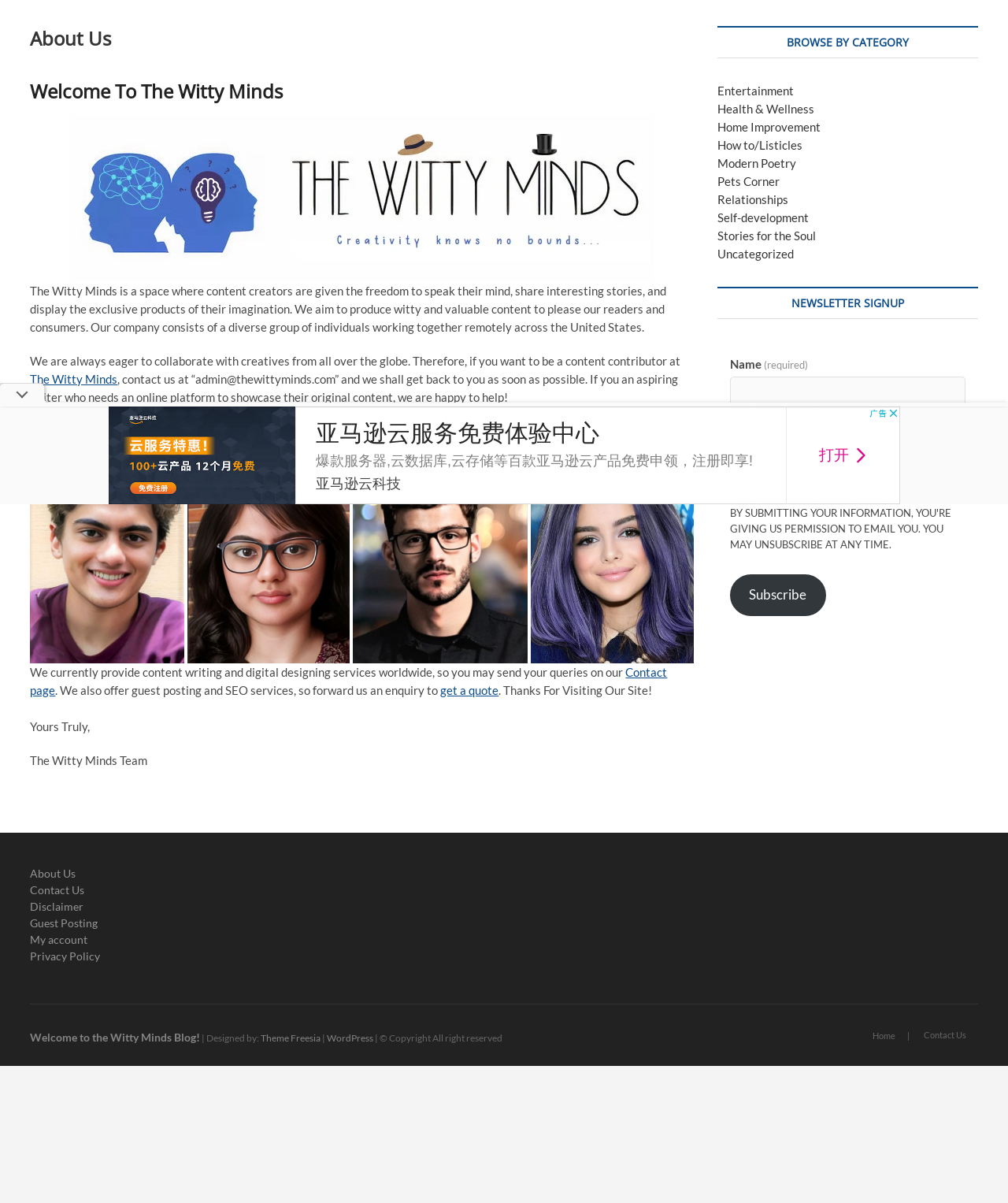Using the element description: "Guest Posting", determine the bounding box coordinates. The coordinates should be in the format [left, top, right, bottom], with values between 0 and 1.

[0.03, 0.761, 0.097, 0.773]